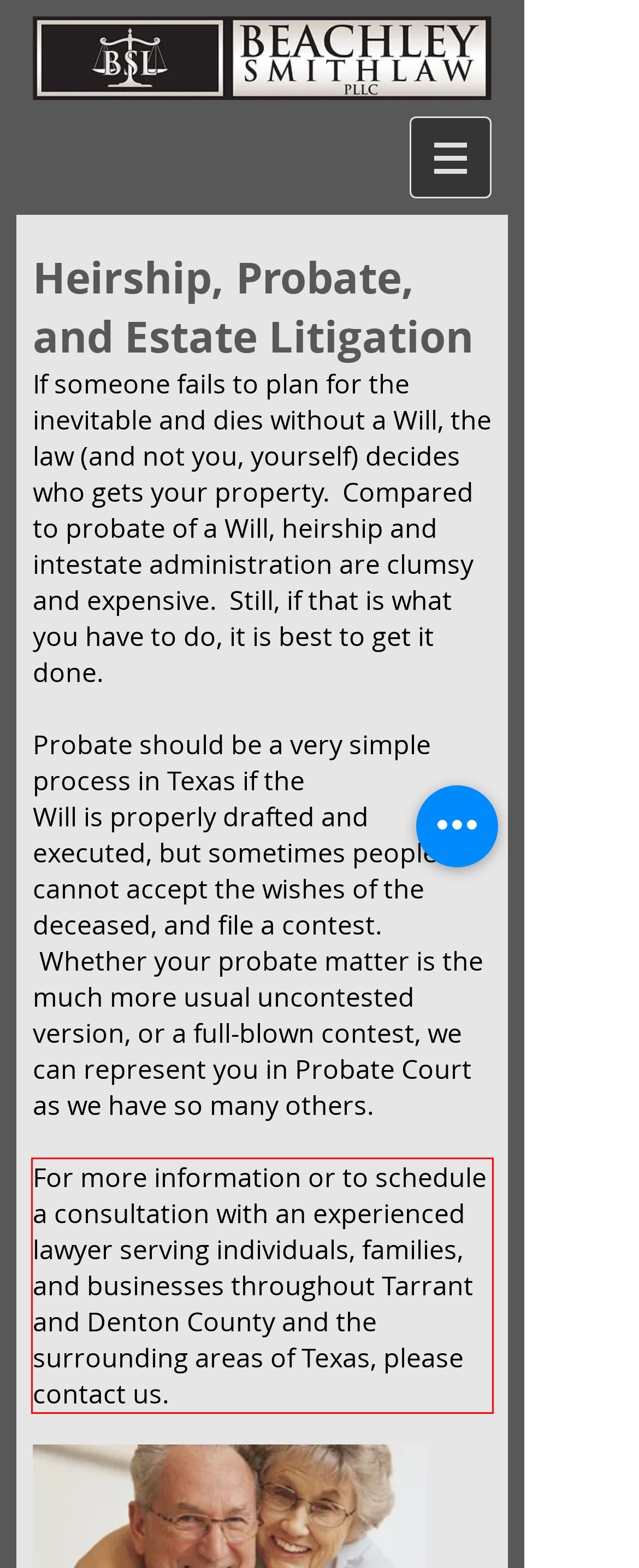With the given screenshot of a webpage, locate the red rectangle bounding box and extract the text content using OCR.

For more information or to schedule a consultation with an experienced lawyer serving individuals, families, and businesses throughout Tarrant and Denton County and the surrounding areas of Texas, please contact us.